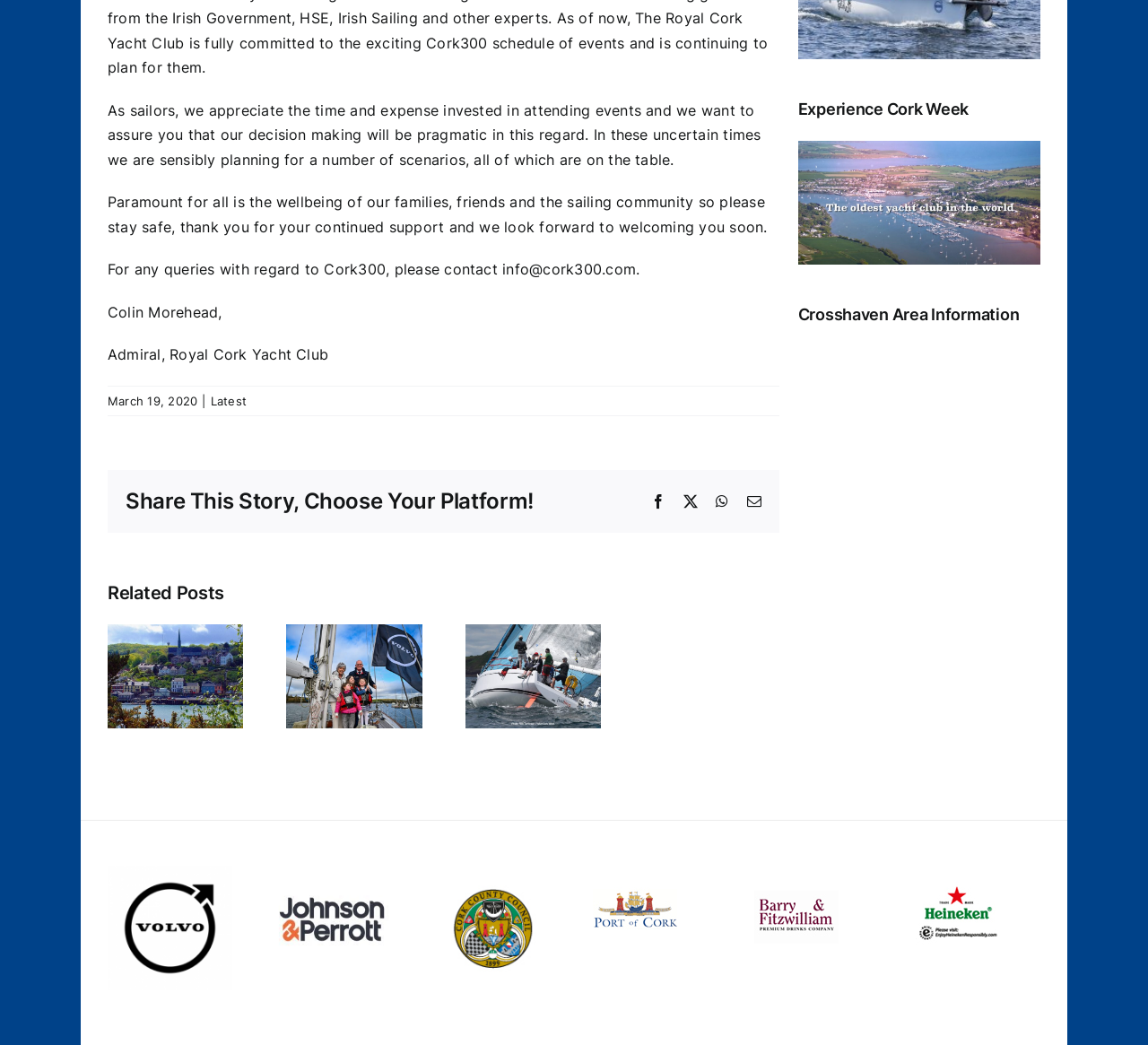Can you give a comprehensive explanation to the question given the content of the image?
How many social media platforms are available to share the story?

The answer can be found by counting the number of social media links available, which are Facebook, X, WhatsApp, and Email.